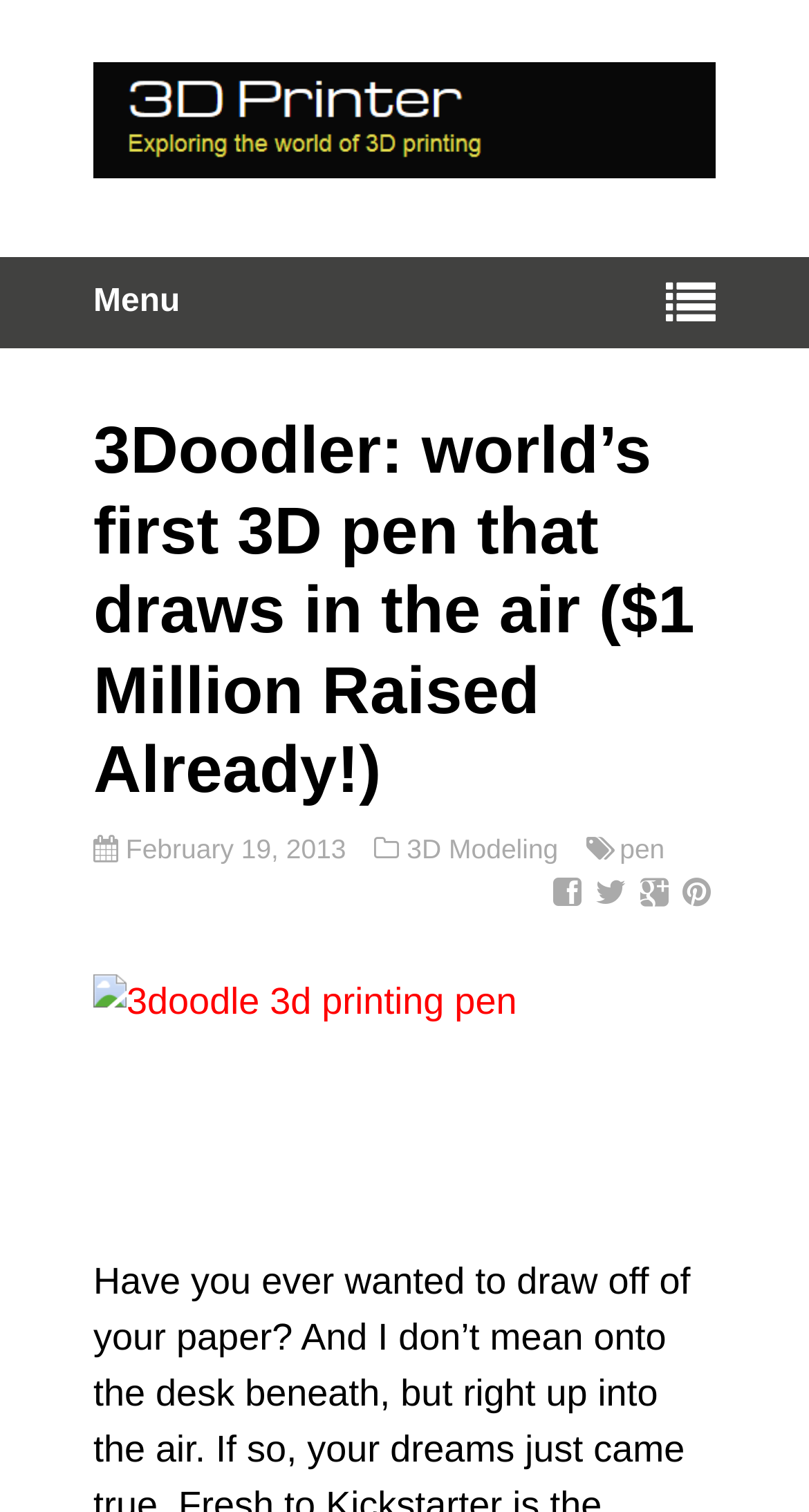Create a detailed summary of the webpage's content and design.

The webpage is about 3Doodler, a pen that utilizes 3D printing technology to draw in 3D. At the top, there is a heading that reads "3D Printer" with a corresponding link and image. To the right of this heading is a menu link with an icon. Below this, there is a larger heading that describes the 3Doodler as the "world's first 3D pen that draws in the air" and mentions that it has raised $1 million already.

Underneath this heading, there is a date "February 19, 2013" followed by two links, "3D Modeling" and "pen", positioned side by side. Below these links, there is a large image that showcases the 3Doodler 3D printing pen. Overall, the webpage has a total of three images, two of which are related to the 3Doodler and one is an icon for the menu link. There are five links in total, including the menu link, the "3D Printer" link, and the three links mentioned earlier.